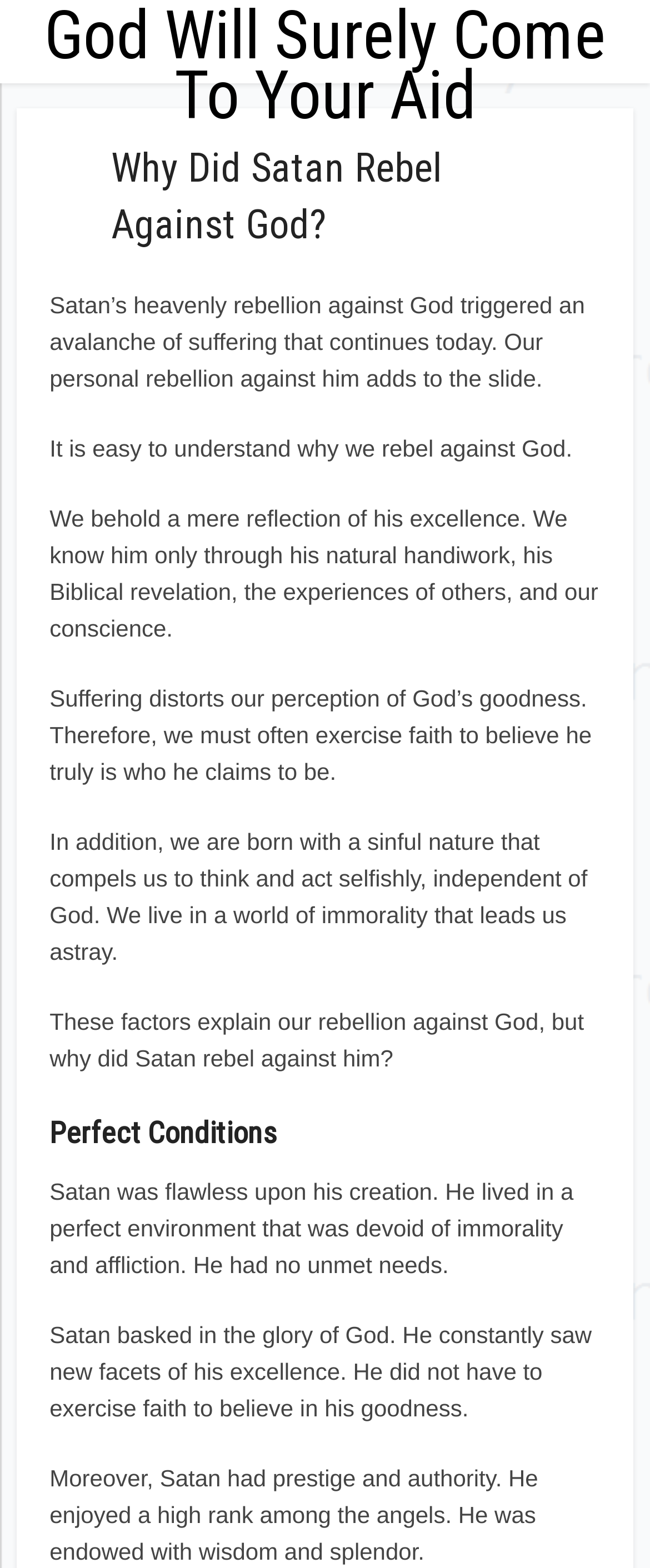Generate a thorough description of the webpage.

This webpage appears to be an article discussing the topic of Satan's rebellion against God. At the top of the page, there is a link with the title "God Will Surely Come To Your Aid" and a header that reads "Why Did Satan Rebel Against God?".

Below the header, there are six paragraphs of text that explore the reasons behind Satan's rebellion. The first paragraph sets the context, explaining how Satan's rebellion triggered suffering that continues today, and how our personal rebellion against him adds to the problem. The subsequent paragraphs delve deeper into the reasons for our rebellion against God, including our limited understanding of his excellence, the distortion of our perception of God's goodness due to suffering, and our sinful nature.

The article then shifts its focus to Satan's rebellion, with a heading titled "Perfect Conditions". The following paragraphs describe Satan's initial state, where he was flawless and lived in a perfect environment without immorality or affliction. He had no unmet needs and basked in God's glory, constantly seeing new facets of his excellence. Additionally, Satan had prestige and authority, enjoying a high rank among the angels and being endowed with wisdom and splendor.